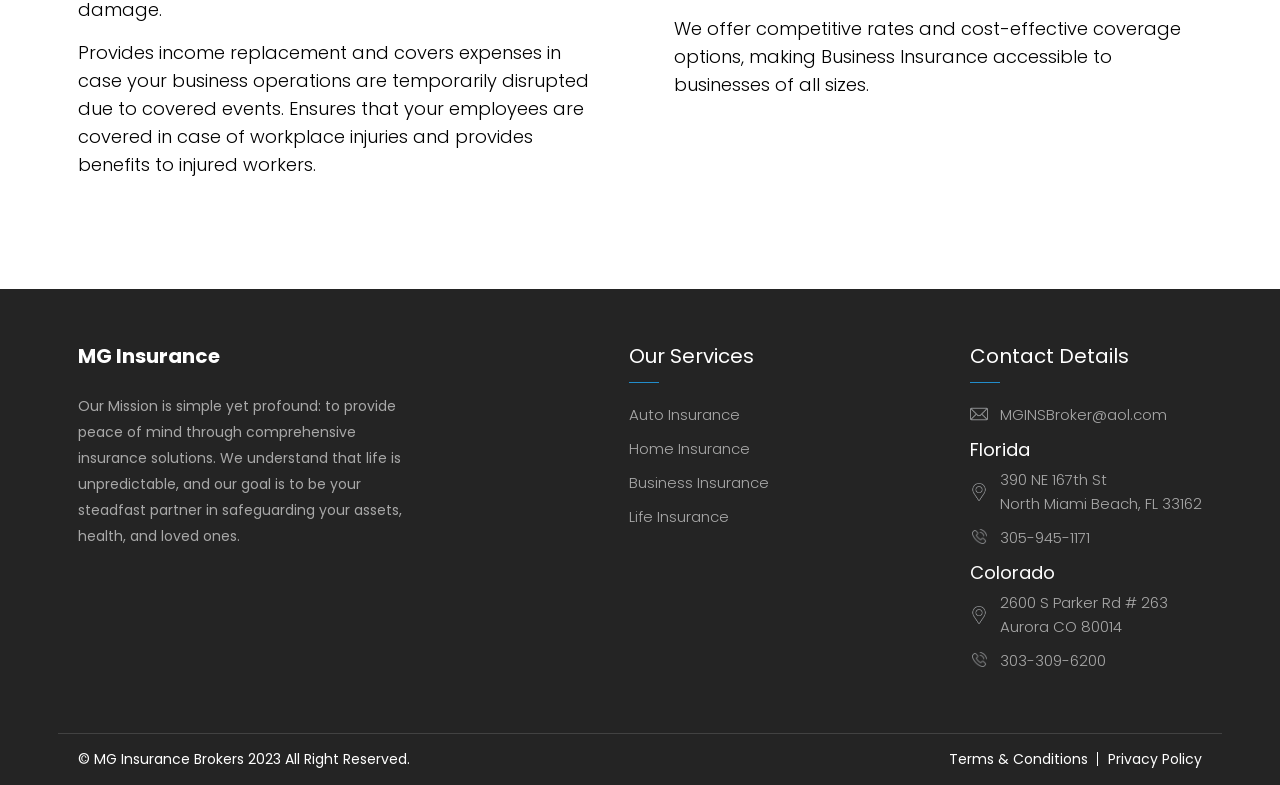How many contact methods are provided?
Please give a detailed and elaborate answer to the question based on the image.

The webpage provides three contact methods: email, phone number, and physical address, for both Florida and Colorado locations.